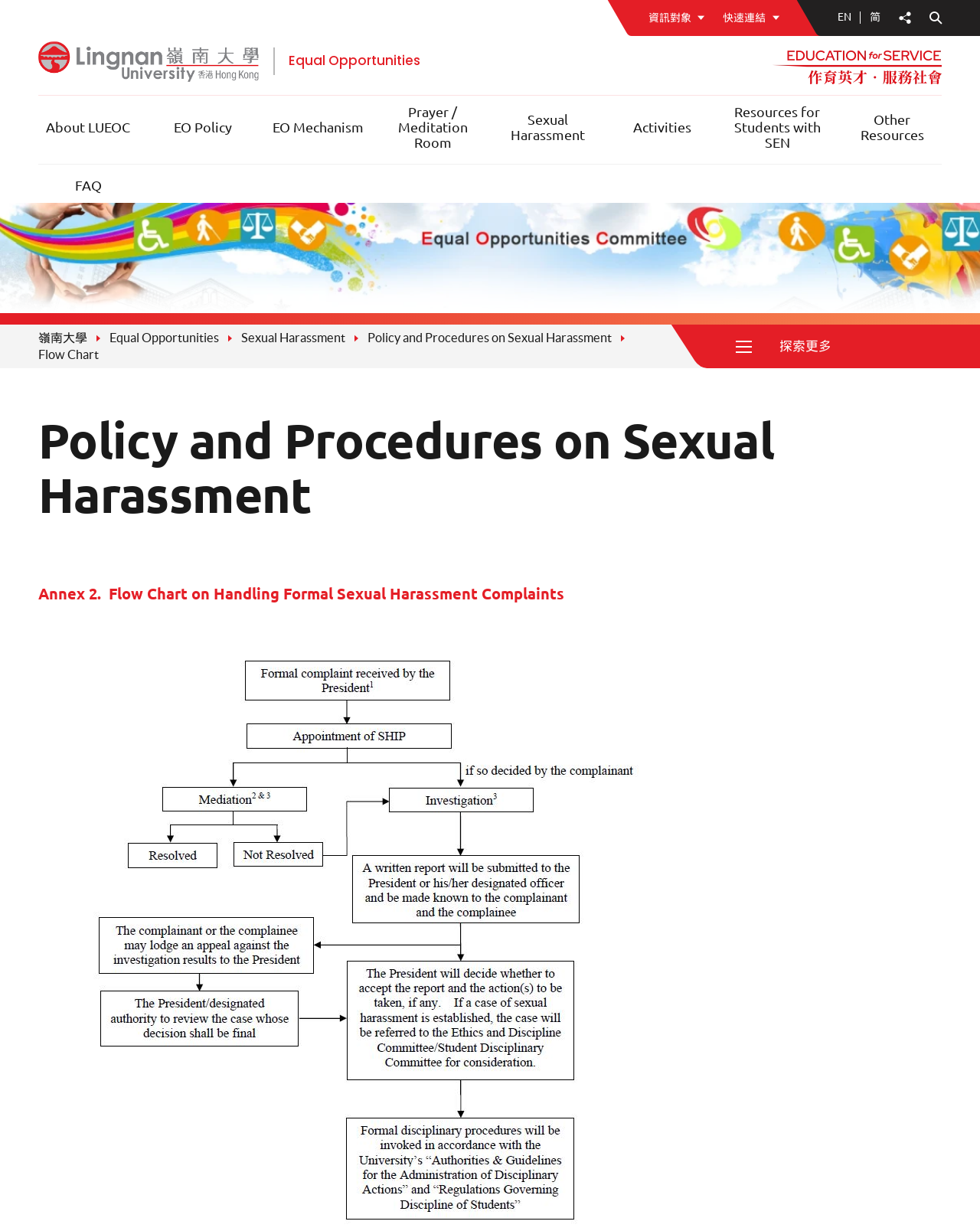Offer a detailed explanation of the webpage layout and contents.

This webpage is about the Policy and Procedures on Sexual Harassment under the Equal Opportunities category. At the top left corner, there is a website logo, and next to it, a link to the Equal Opportunities page. On the top right corner, there are language options, including English and Simplified Chinese. Below the language options, there is a tagline image.

The main navigation menu is located on the left side of the page, with 11 links to different sections, including About LUEOC, EO Policy, EO Mechanism, Prayer/Meditation Room, Sexual Harassment, Activities, Resources for Students with SEN, Other Resources, and FAQ.

Below the navigation menu, there is a figure with no description. On the same level, there are three links to related pages: 嶺南大學, Equal Opportunities, and Sexual Harassment. Next to these links, there is a link to the Policy and Procedures on Sexual Harassment page, which is the current page.

Further down, there is a button labeled "Explore More" on the right side of the page. Above the button, there are two headings: "Policy and Procedures on Sexual Harassment" and "Annex 2. Flow Chart on Handling Formal Sexual Harassment Complaints". Below the second heading, there is a link to the Flow Chart on Handling Formal Sexual Harassment Complaints page.